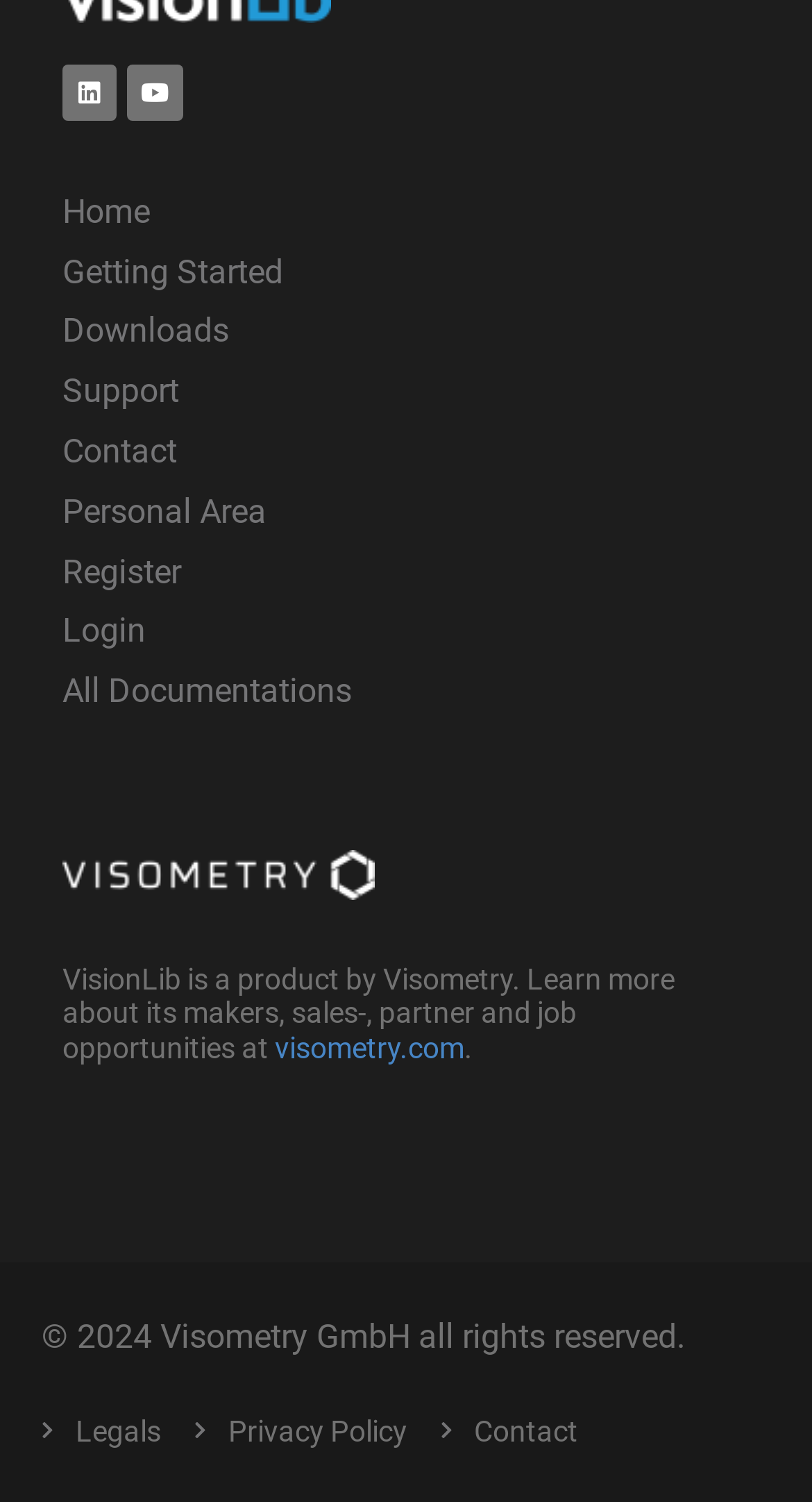Pinpoint the bounding box coordinates of the element to be clicked to execute the instruction: "Access Personal Area".

[0.077, 0.321, 0.923, 0.361]